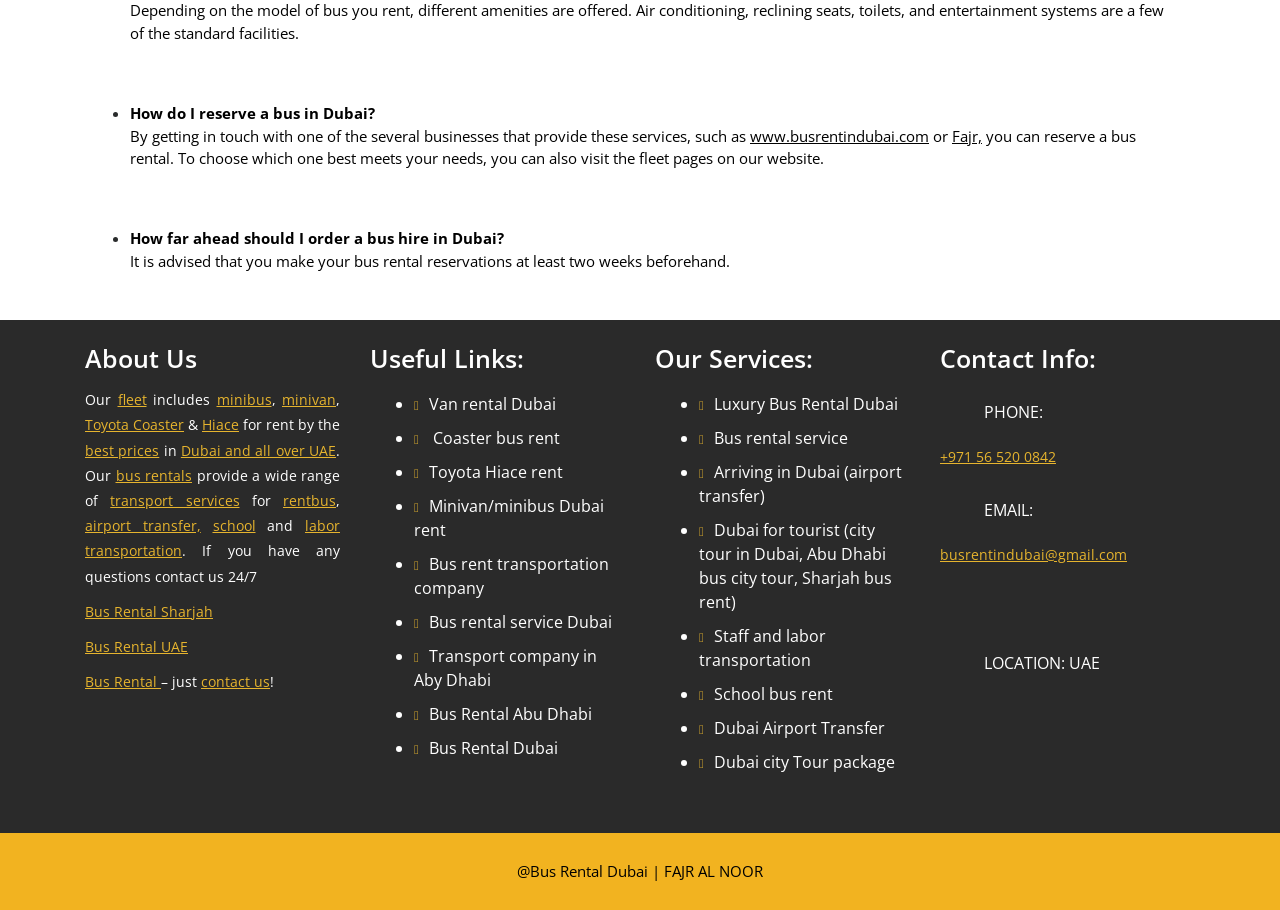Determine the bounding box coordinates of the target area to click to execute the following instruction: "Search for something on SRCCatx.org."

None